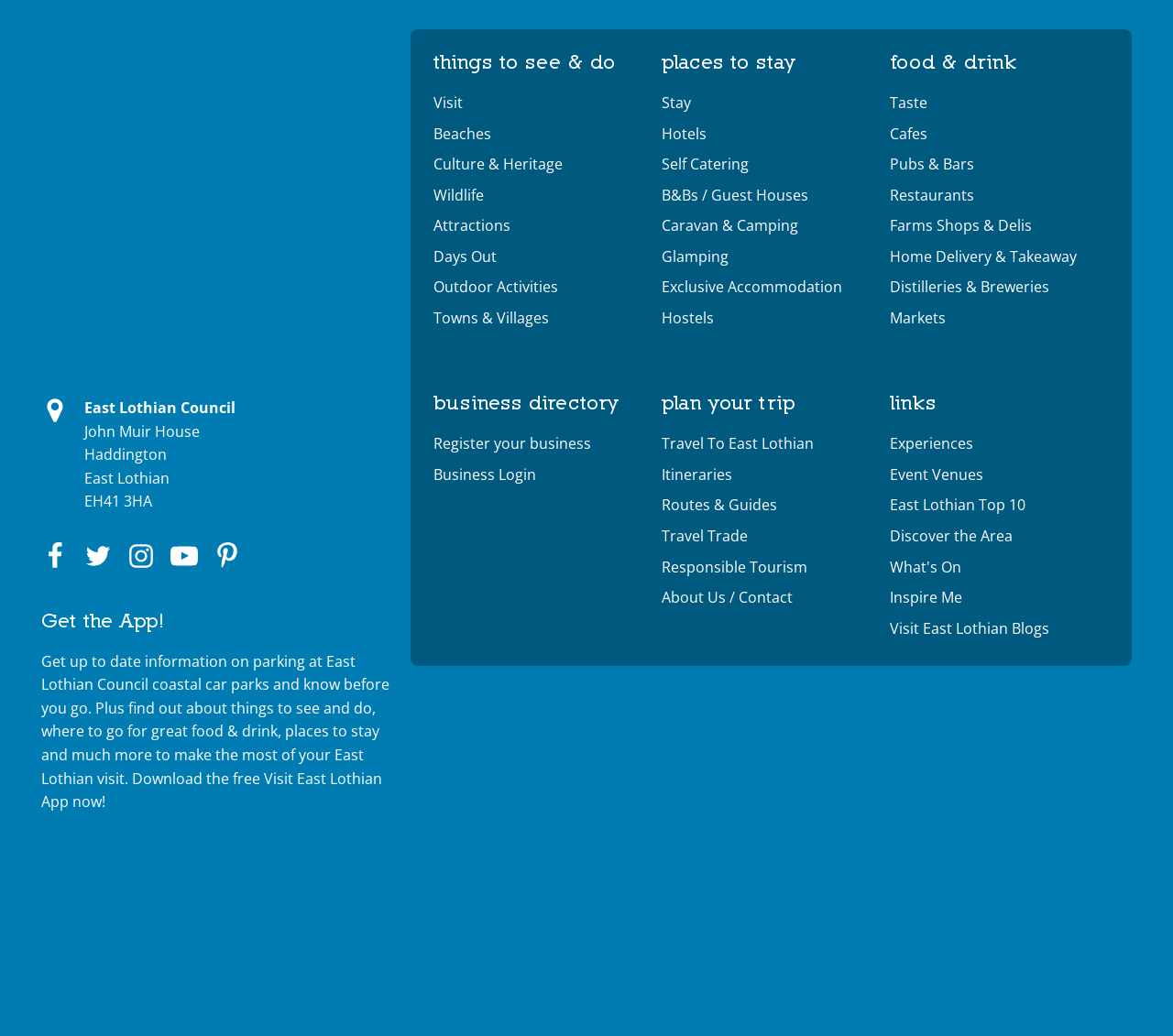Using the image as a reference, answer the following question in as much detail as possible:
What is the purpose of the 'Get the App!' section?

The 'Get the App!' section is located at [0.035, 0.585, 0.141, 0.613] and has a StaticText element that describes the features of the app, indicating that the purpose of this section is to encourage users to download the app.